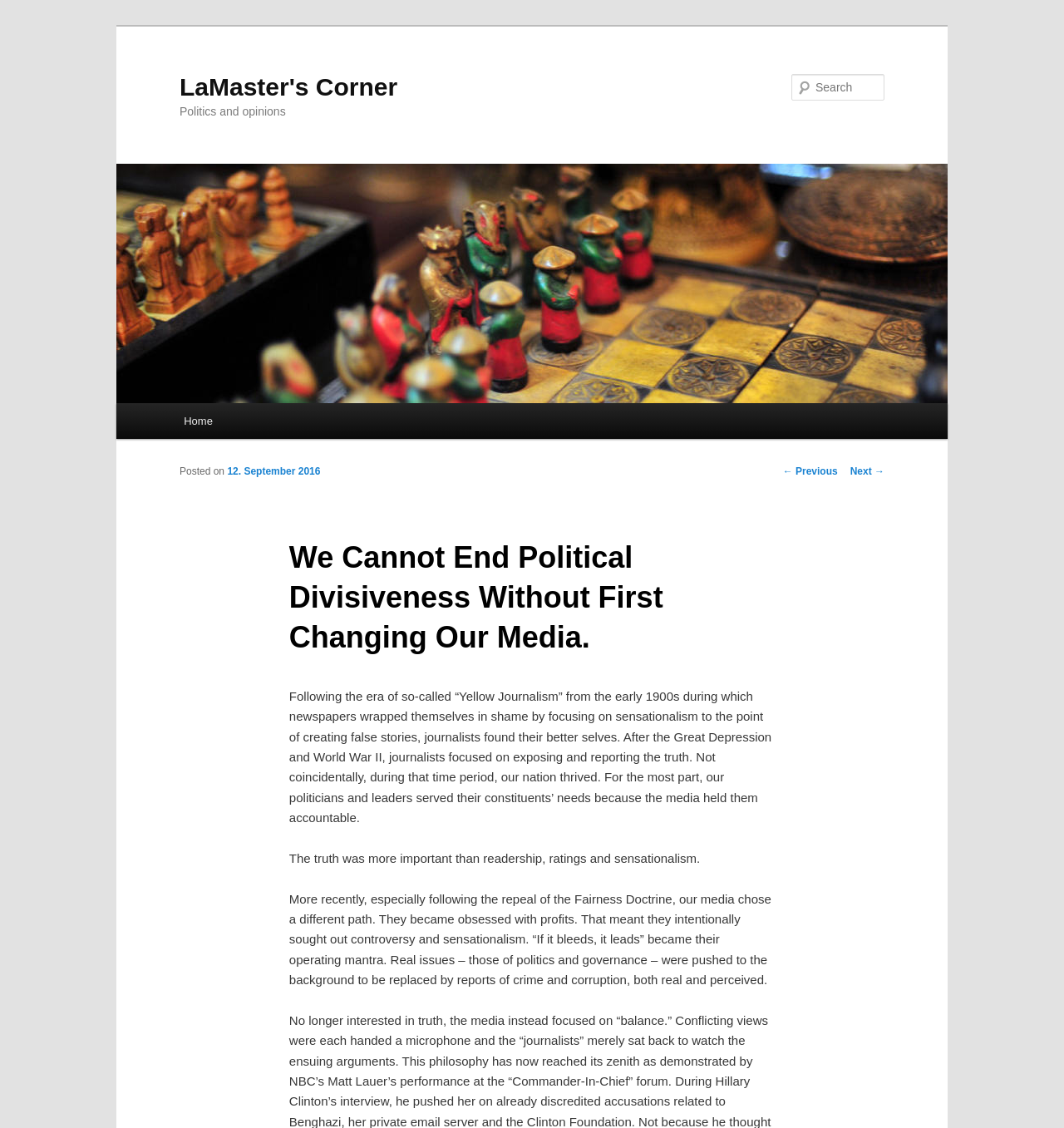Use one word or a short phrase to answer the question provided: 
When was the article posted?

12. September 2016